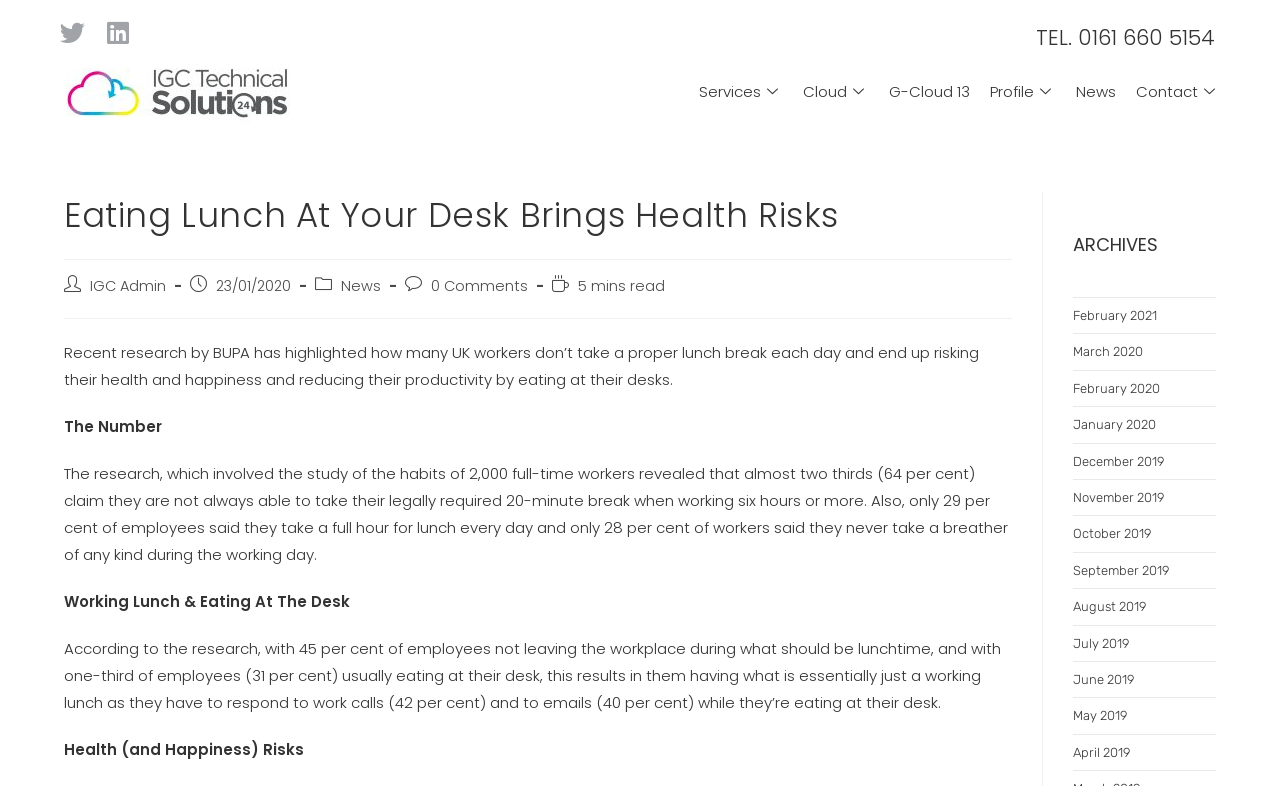Identify the bounding box of the HTML element described here: "TEL. 0161 660 5154". Provide the coordinates as four float numbers between 0 and 1: [left, top, right, bottom].

[0.809, 0.029, 0.949, 0.066]